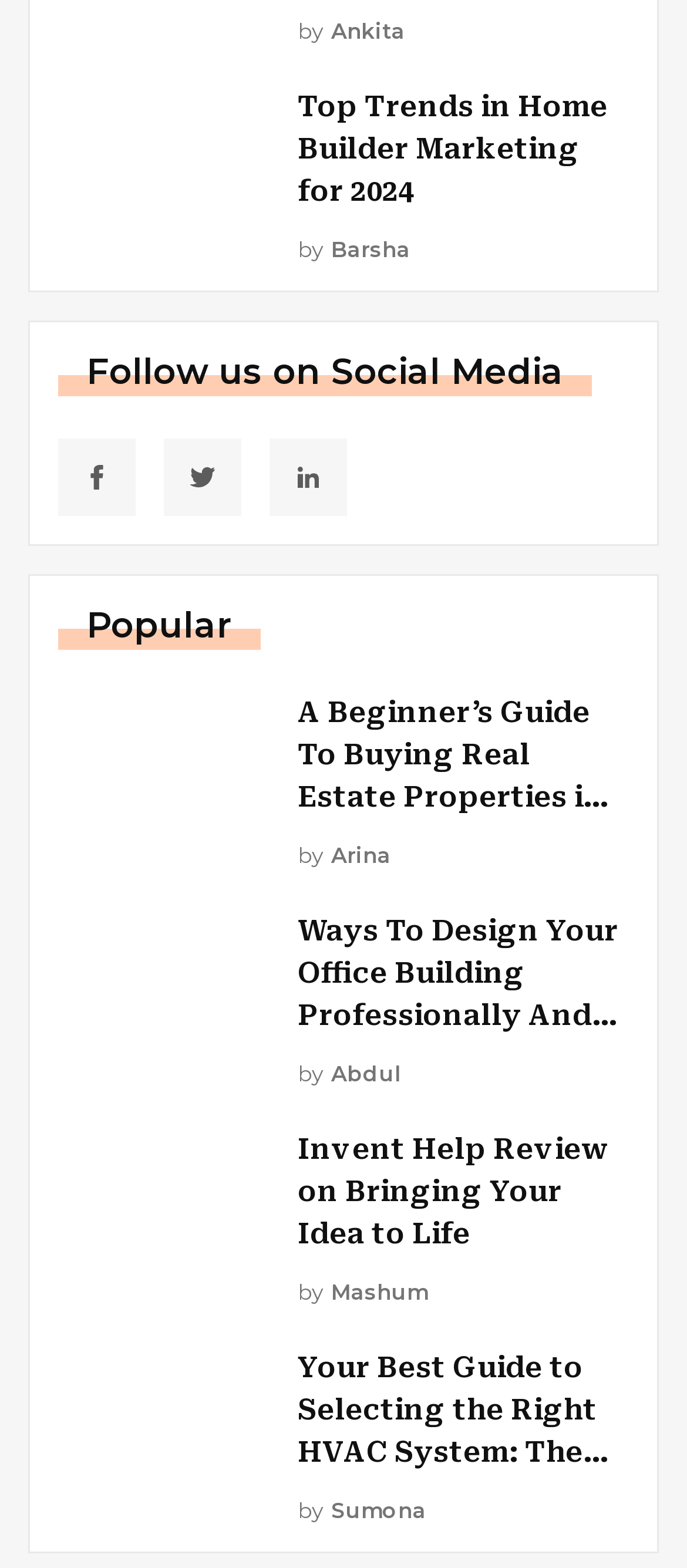Provide your answer in a single word or phrase: 
What is the topic of the article with the image 'Real Estate Properties in Malta'?

Buying Real Estate Properties in Malta